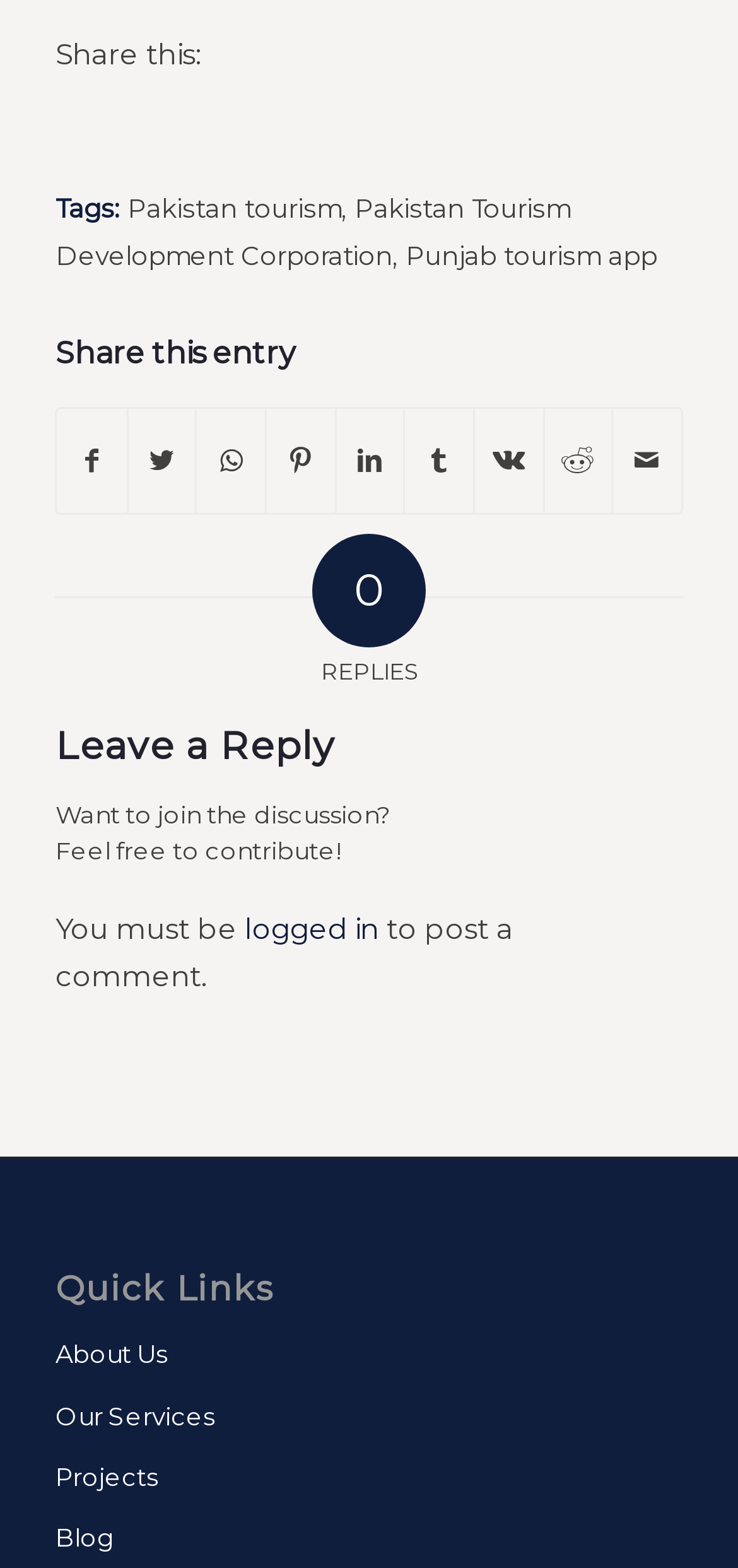Specify the bounding box coordinates (top-left x, top-left y, bottom-right x, bottom-right y) of the UI element in the screenshot that matches this description: Projects

[0.075, 0.924, 0.925, 0.963]